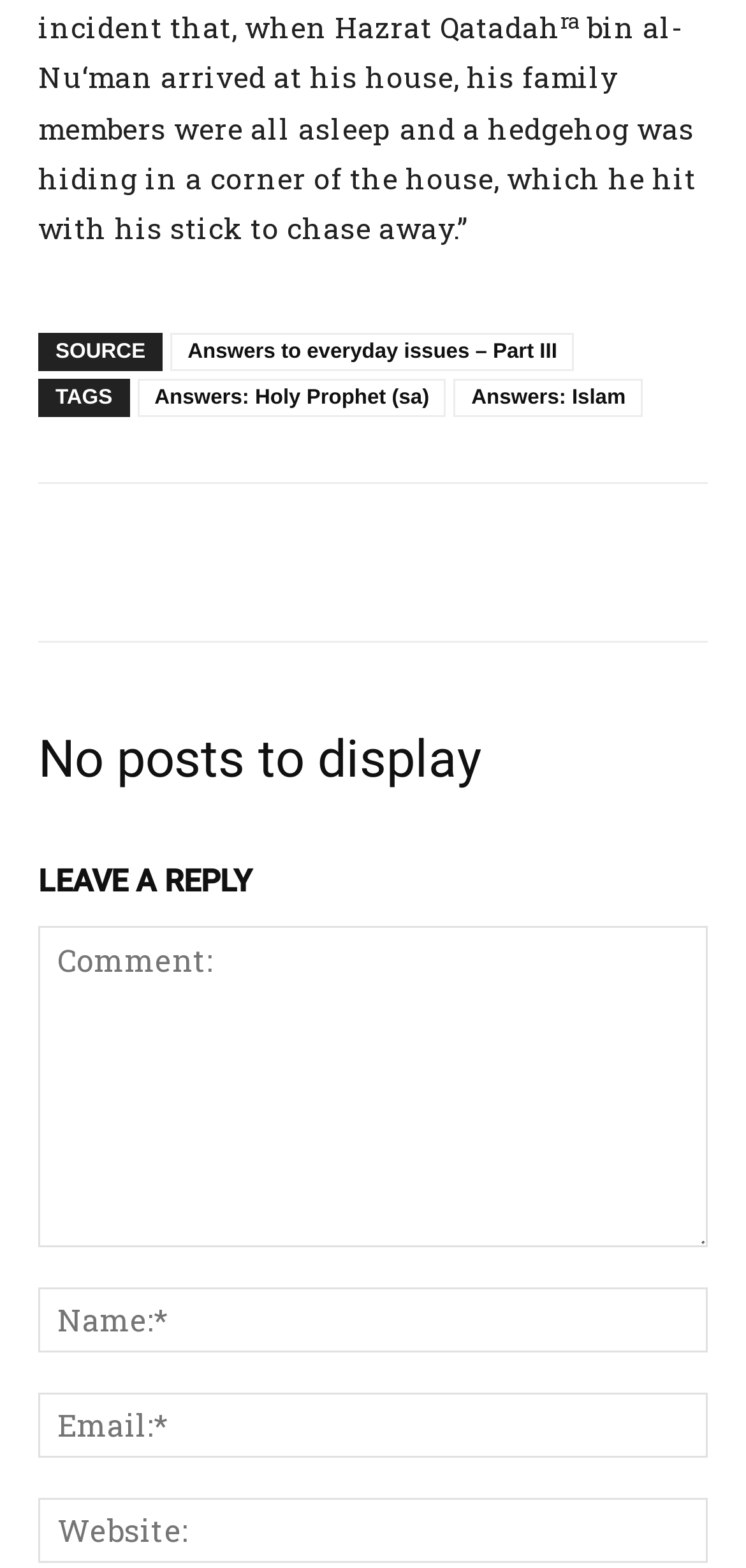Indicate the bounding box coordinates of the clickable region to achieve the following instruction: "Enter a comment in the 'Comment:' field."

[0.051, 0.59, 0.949, 0.795]